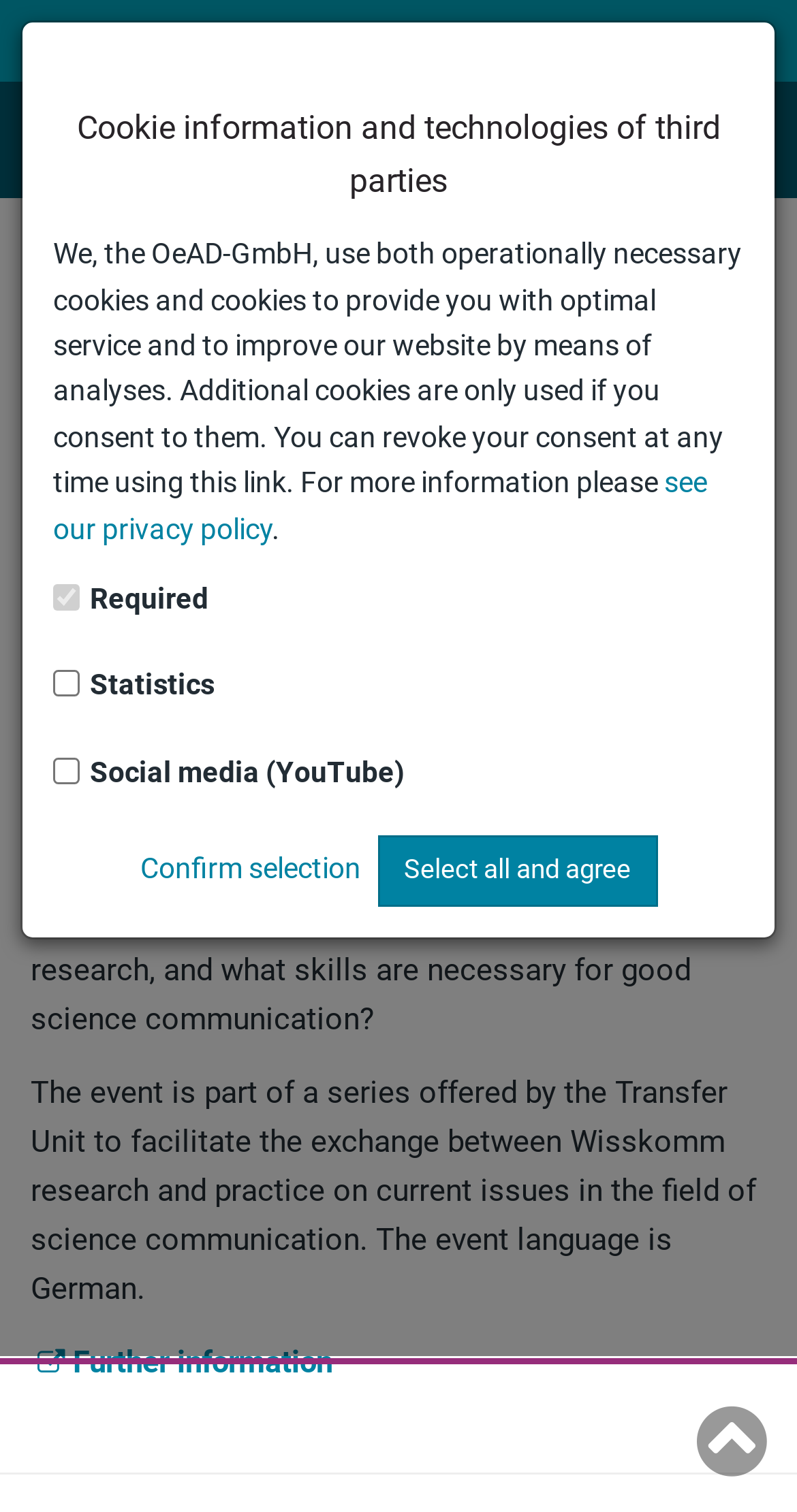Extract the main heading from the webpage content.

Virtual Lunch Talk: Motivating scientists to become science communicators